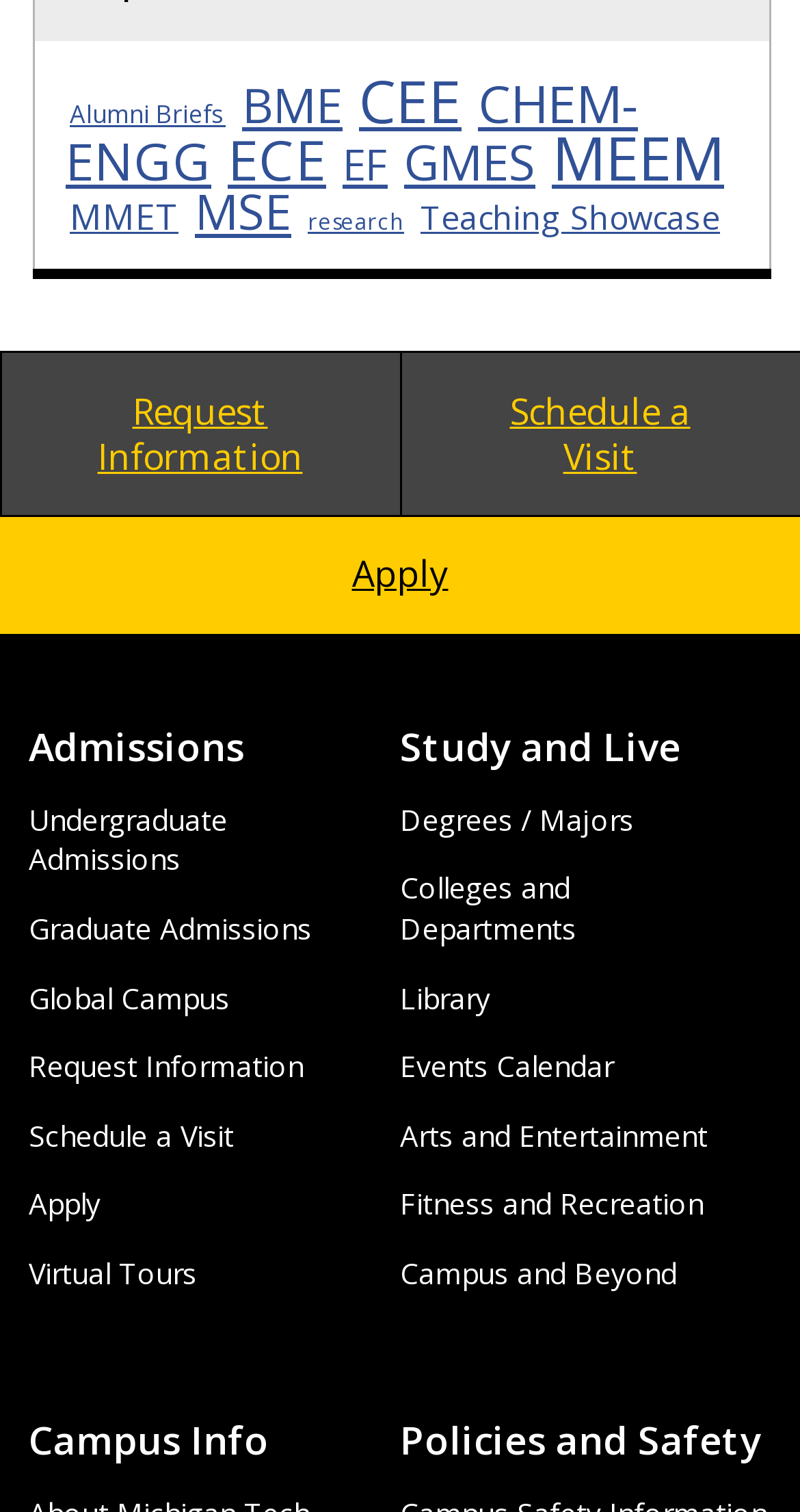Please locate the bounding box coordinates of the element that needs to be clicked to achieve the following instruction: "Check Events Calendar". The coordinates should be four float numbers between 0 and 1, i.e., [left, top, right, bottom].

[0.5, 0.692, 0.767, 0.718]